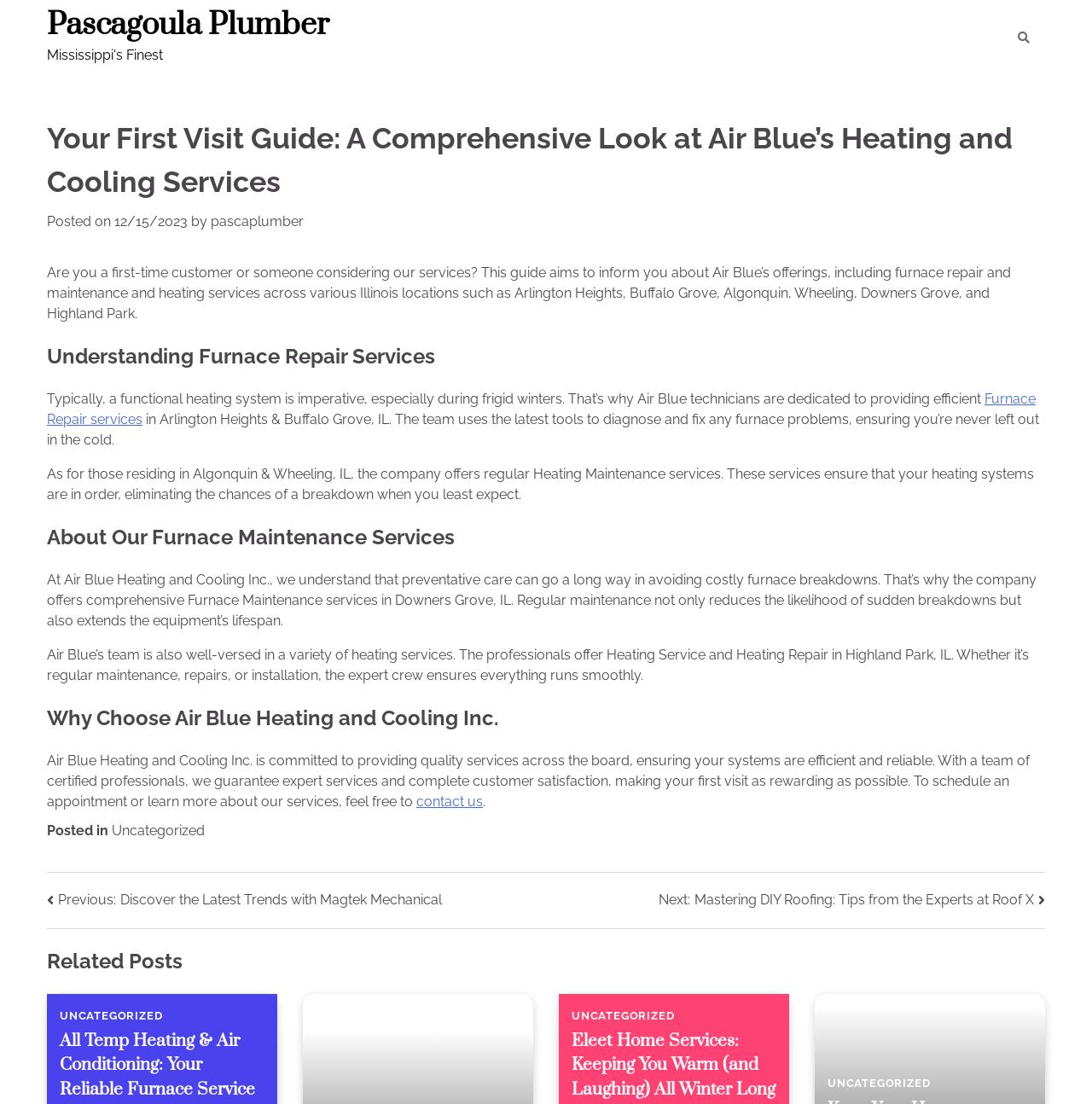Please identify the bounding box coordinates of the element's region that needs to be clicked to fulfill the following instruction: "Click on the link to learn more about furnace repair services". The bounding box coordinates should consist of four float numbers between 0 and 1, i.e., [left, top, right, bottom].

[0.043, 0.354, 0.948, 0.387]